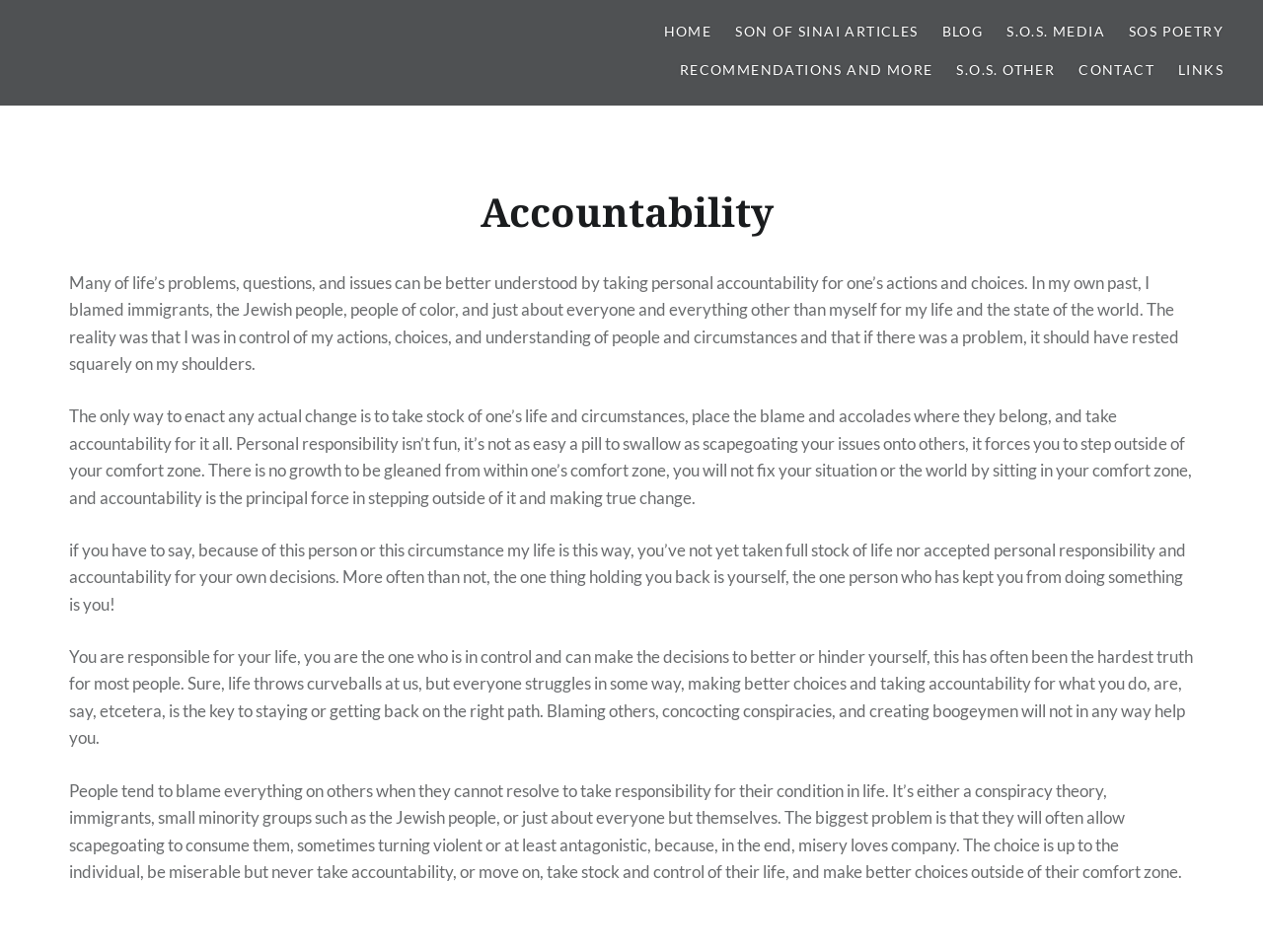Determine the bounding box coordinates of the region that needs to be clicked to achieve the task: "view links".

[0.933, 0.062, 0.969, 0.085]